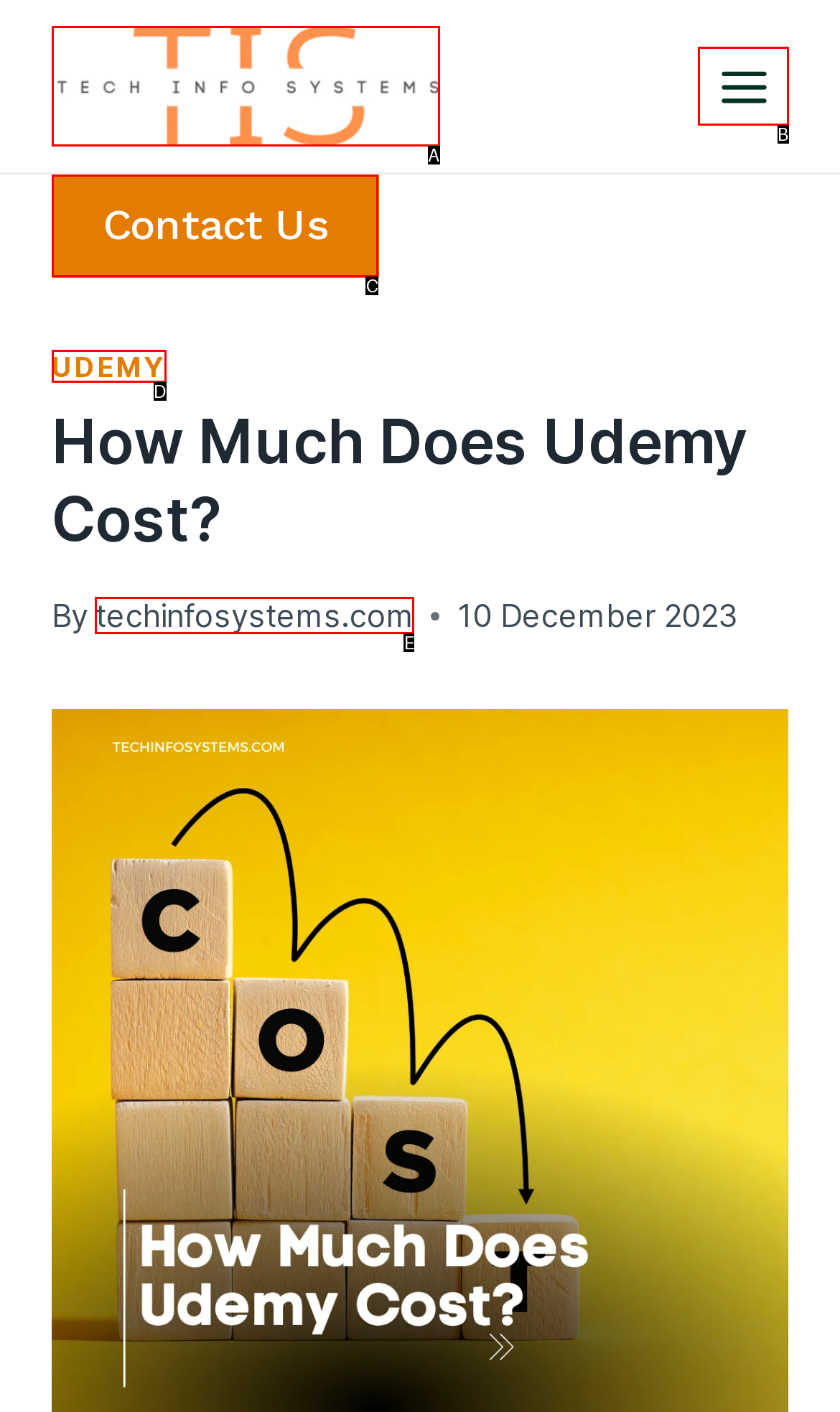Identify the option that corresponds to: techinfosystems.com
Respond with the corresponding letter from the choices provided.

E